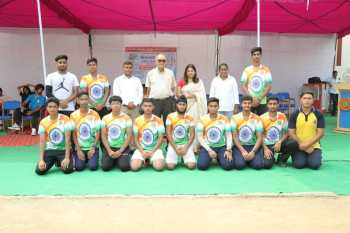How many athletes are kneeling in the front row?
Look at the image and answer the question using a single word or phrase.

Some